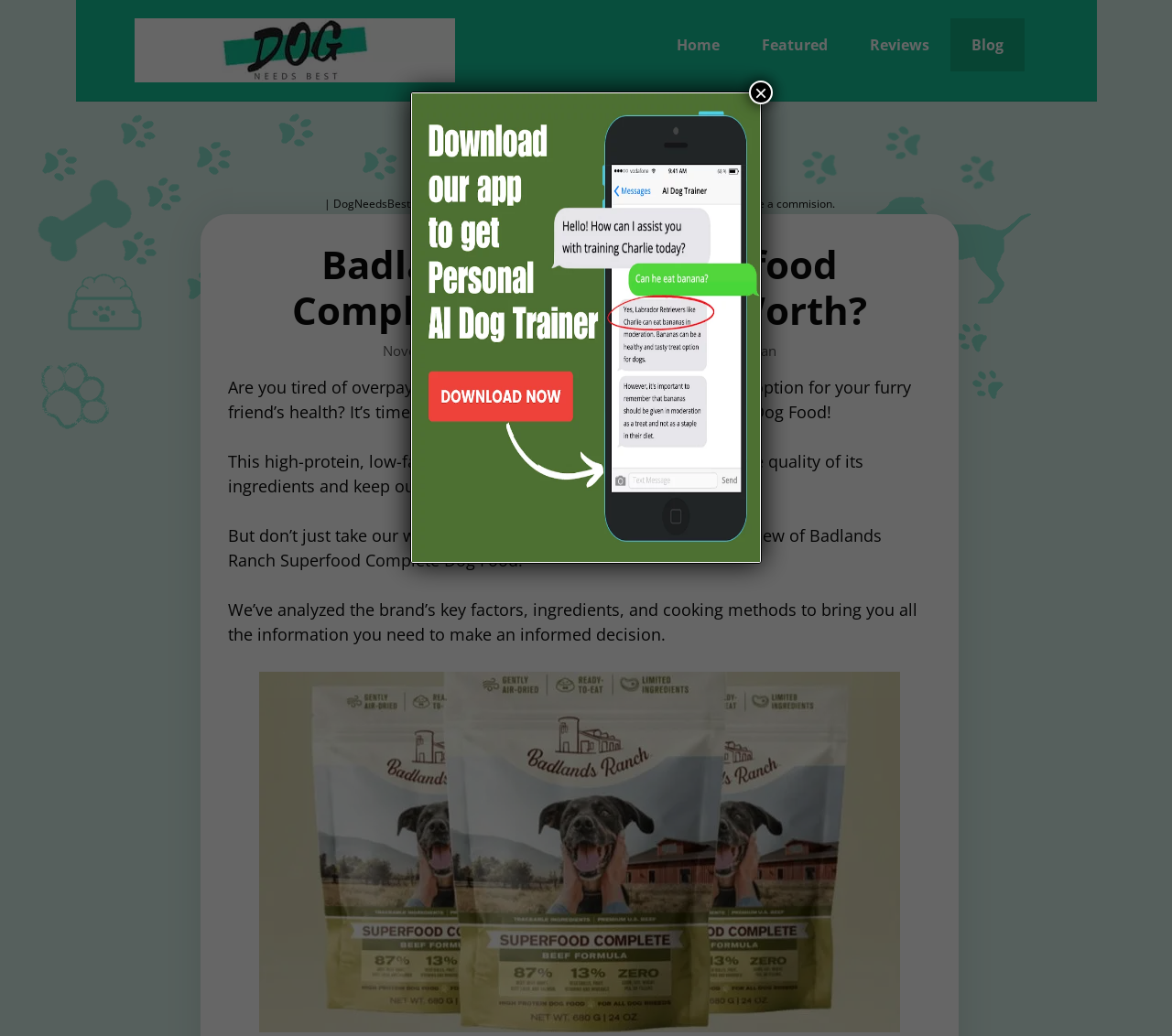Please find the bounding box for the following UI element description. Provide the coordinates in (top-left x, top-left y, bottom-right x, bottom-right y) format, with values between 0 and 1: parent_node: ×

[0.352, 0.09, 0.648, 0.542]